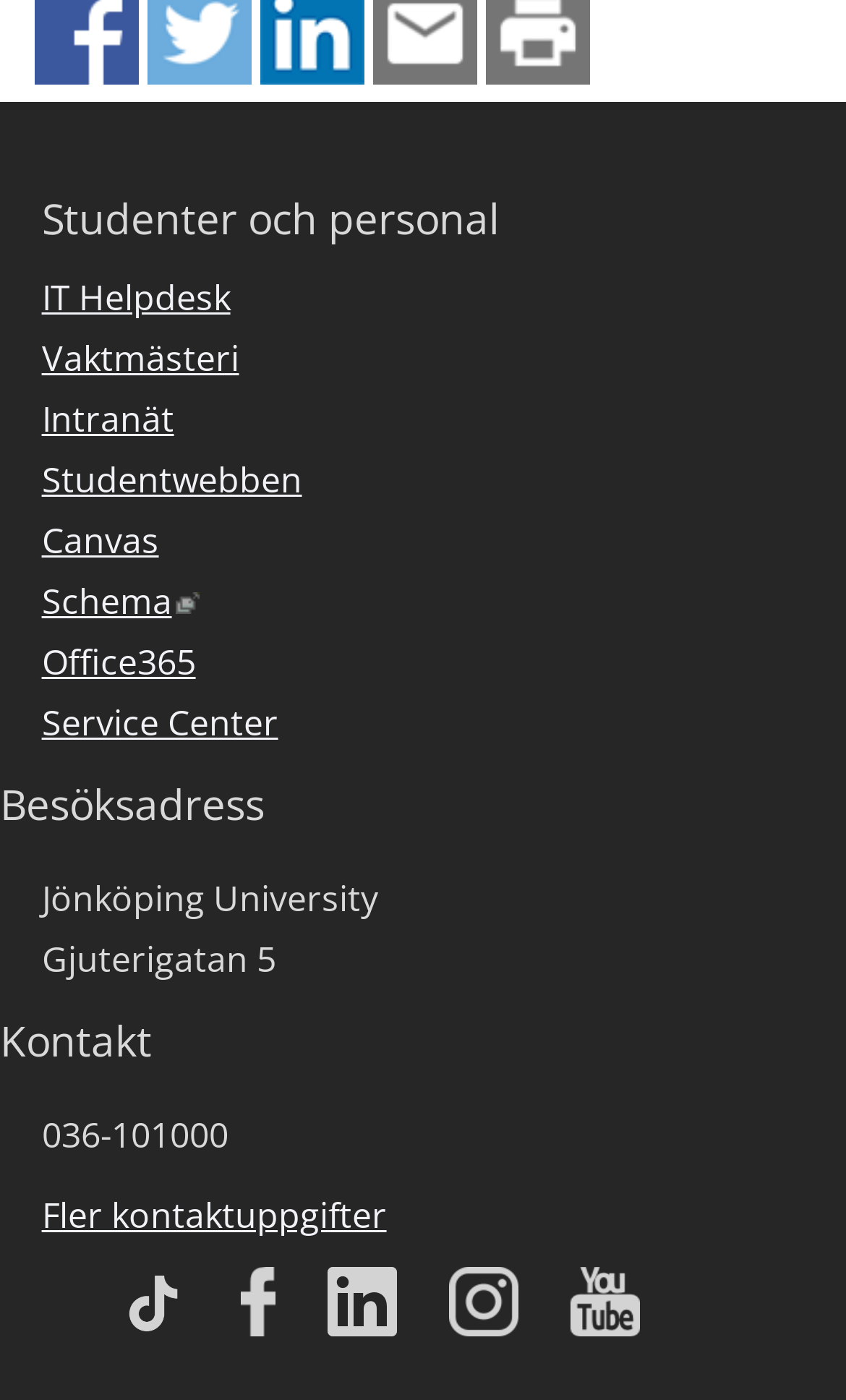Identify the bounding box coordinates of the element that should be clicked to fulfill this task: "Share this page on Facebook". The coordinates should be provided as four float numbers between 0 and 1, i.e., [left, top, right, bottom].

[0.041, 0.034, 0.164, 0.068]